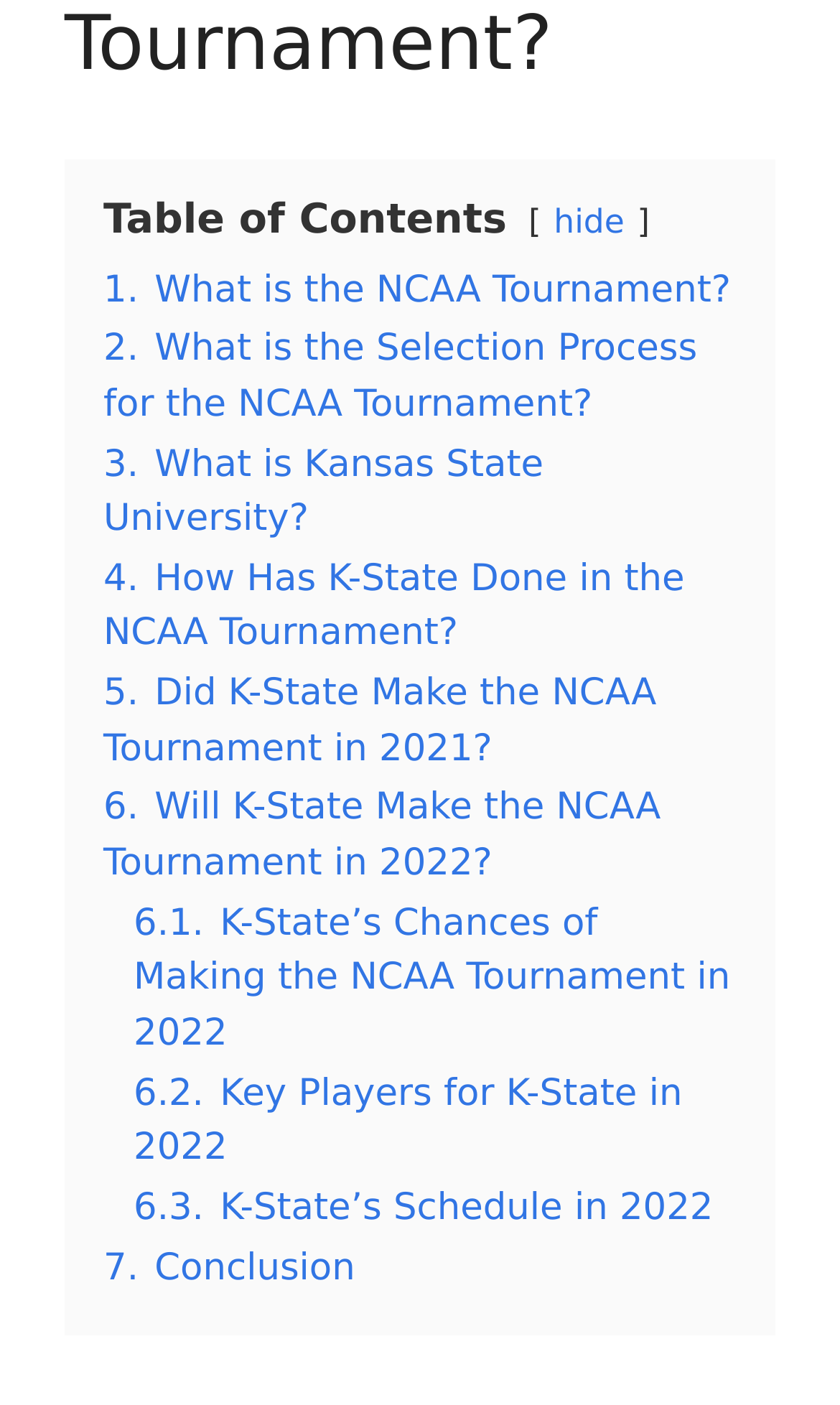Provide a brief response to the question using a single word or phrase: 
What is the subtopic of link 6.1?

K-State’s Chances of Making the NCAA Tournament in 2022